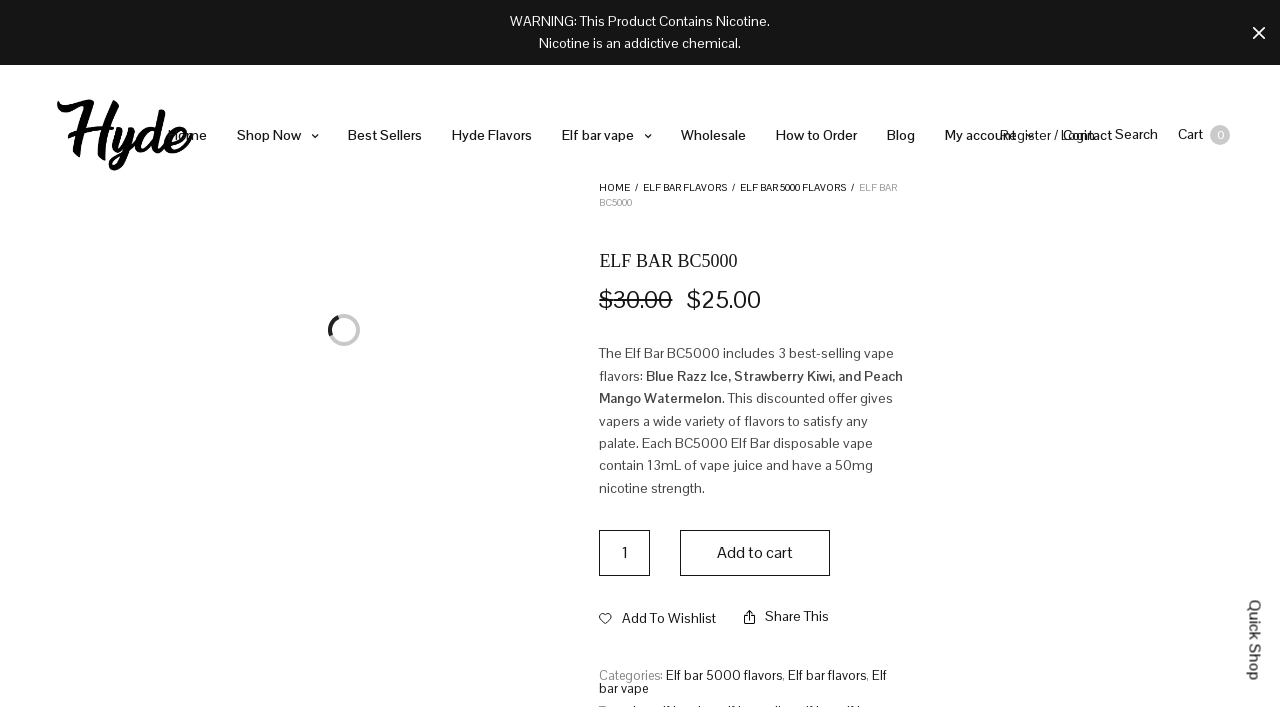Provide an in-depth description of the elements and layout of the webpage.

This webpage is about the ELF BAR BC5000, a cutting-edge vaping device. At the top, there is a warning message stating that the product contains nicotine, which is an addictive chemical. 

On the top-right corner, there is a small image and a link to "Hype Vapes Flavors". Below this, there is a navigation menu with links to "Home", "Shop Now", "Best Sellers", "Hyde Flavors", "Elf bar vape", "Wholesale", "How to Order", "Blog", "My account", and "Contact". 

On the left side, there is a large image of the ELF BAR BC5000 product, with a link to "elfbar 5000 hyde vapes sampler image 600x". Below this, there is a breadcrumb navigation menu showing the current page's location: "HOME > ELF BAR FLAVORS > ELF BAR 5000 FLAVORS > ELF BAR BC5000". 

The main content of the page is about the ELF BAR BC5000 product, with a heading stating its name. The product's price is $25.00, and it includes 3 best-selling vape flavors: Blue Razz Ice, Strawberry Kiwi, and Peach Mango Watermelon. Each BC5000 Elf Bar disposable vape contains 13mL of vape juice and has a 50mg nicotine strength. 

There are buttons to "Add to cart" and "Add To Wishlist", as well as a link to share the product. Below this, there are categories listed, including "Elf bar 5000 flavors", "Elf bar flavors", and "Elf bar vape". Finally, on the bottom-right corner, there is a link to "Quick Shop".